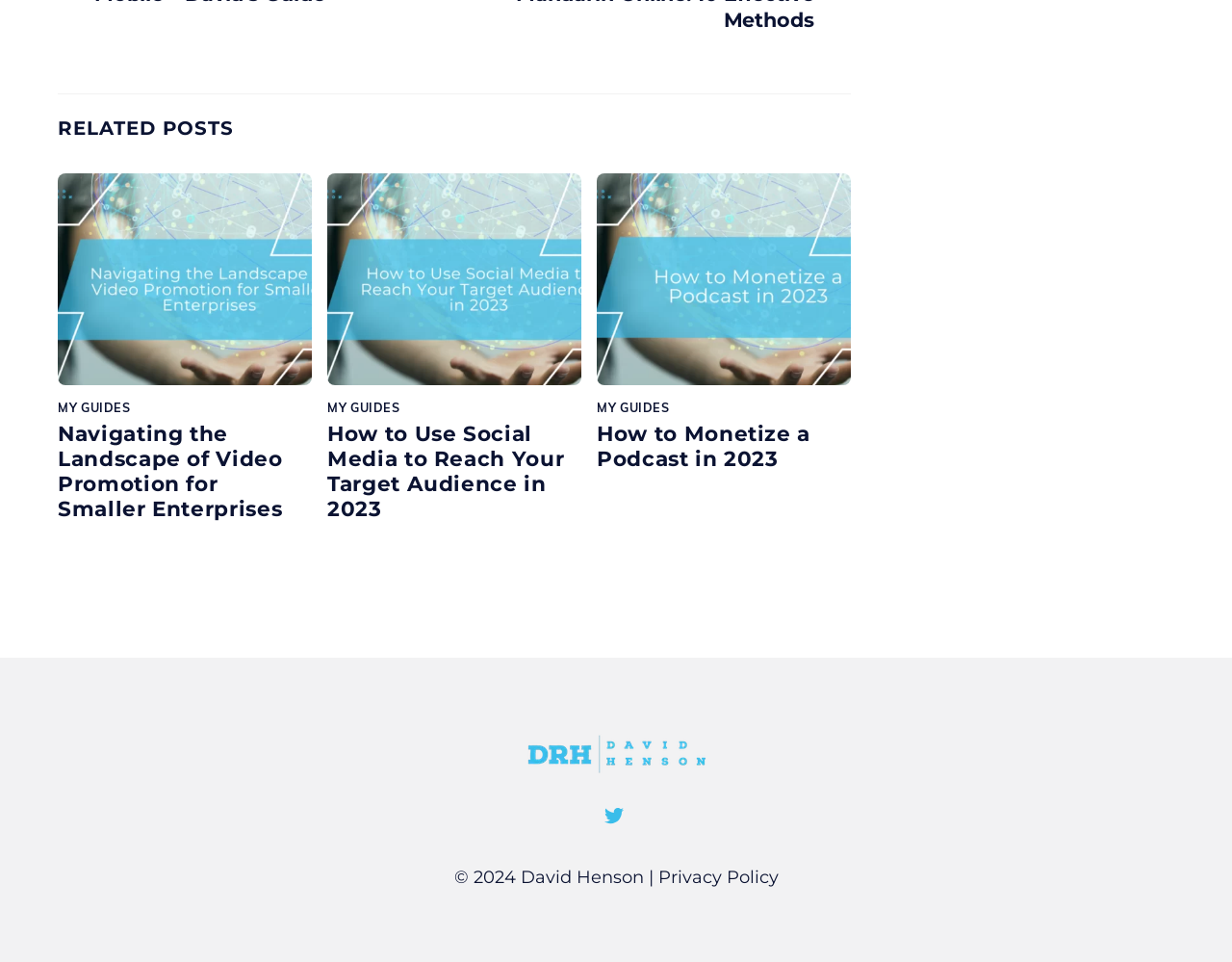Provide a brief response to the question below using a single word or phrase: 
How many related posts are there?

3